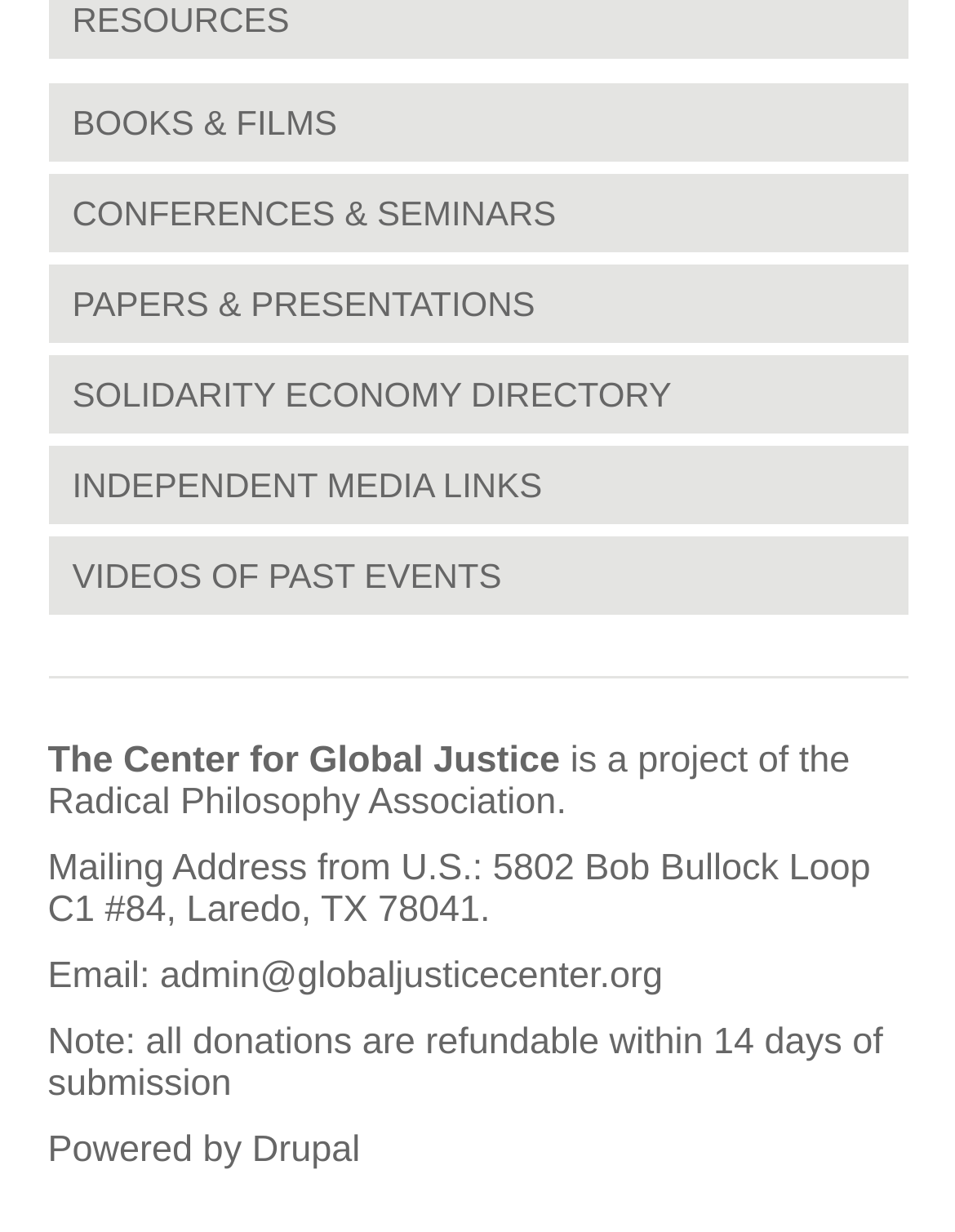Please mark the bounding box coordinates of the area that should be clicked to carry out the instruction: "Learn more about Drupal".

[0.264, 0.916, 0.377, 0.95]